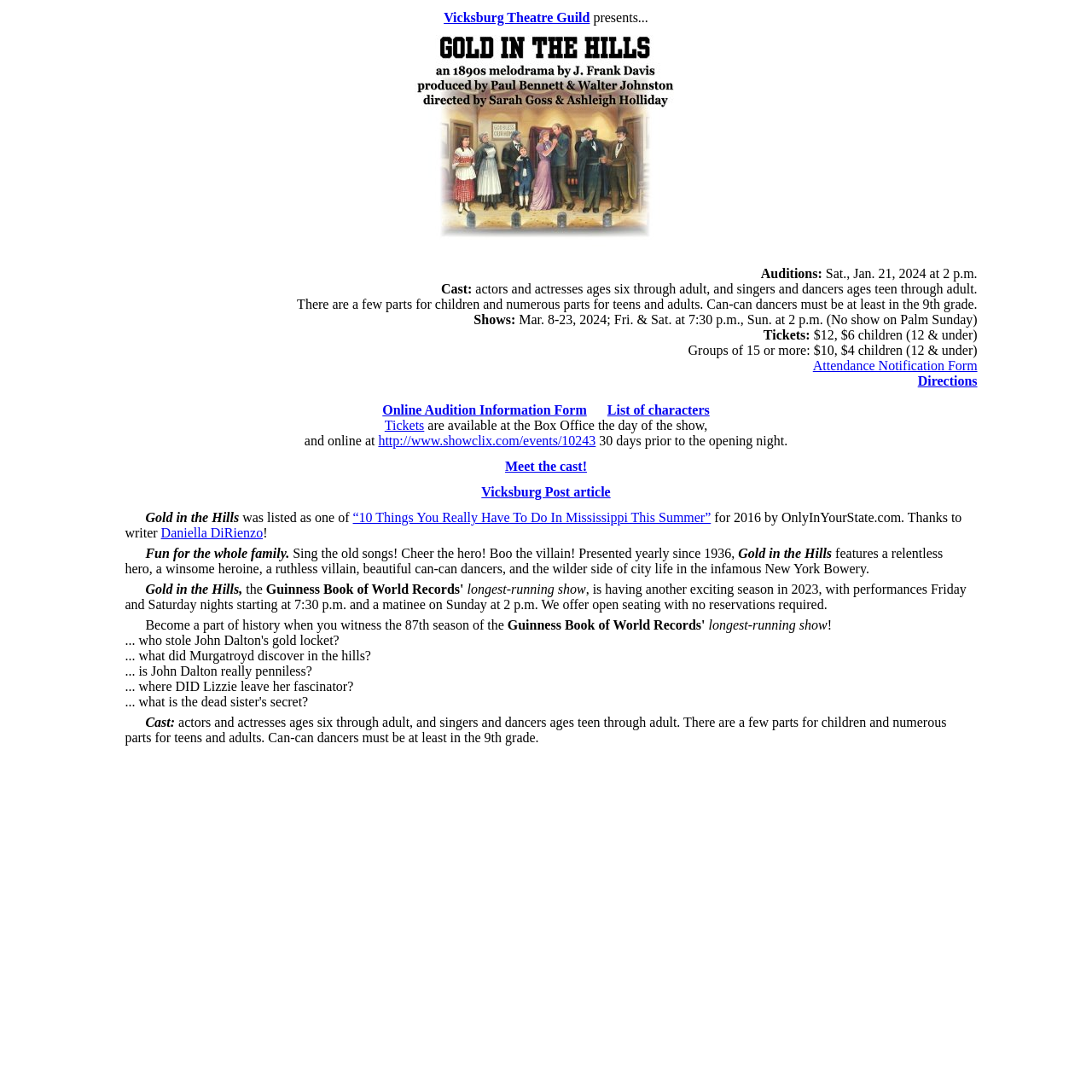Please provide the bounding box coordinate of the region that matches the element description: Online Audition Information Form. Coordinates should be in the format (top-left x, top-left y, bottom-right x, bottom-right y) and all values should be between 0 and 1.

[0.35, 0.369, 0.537, 0.382]